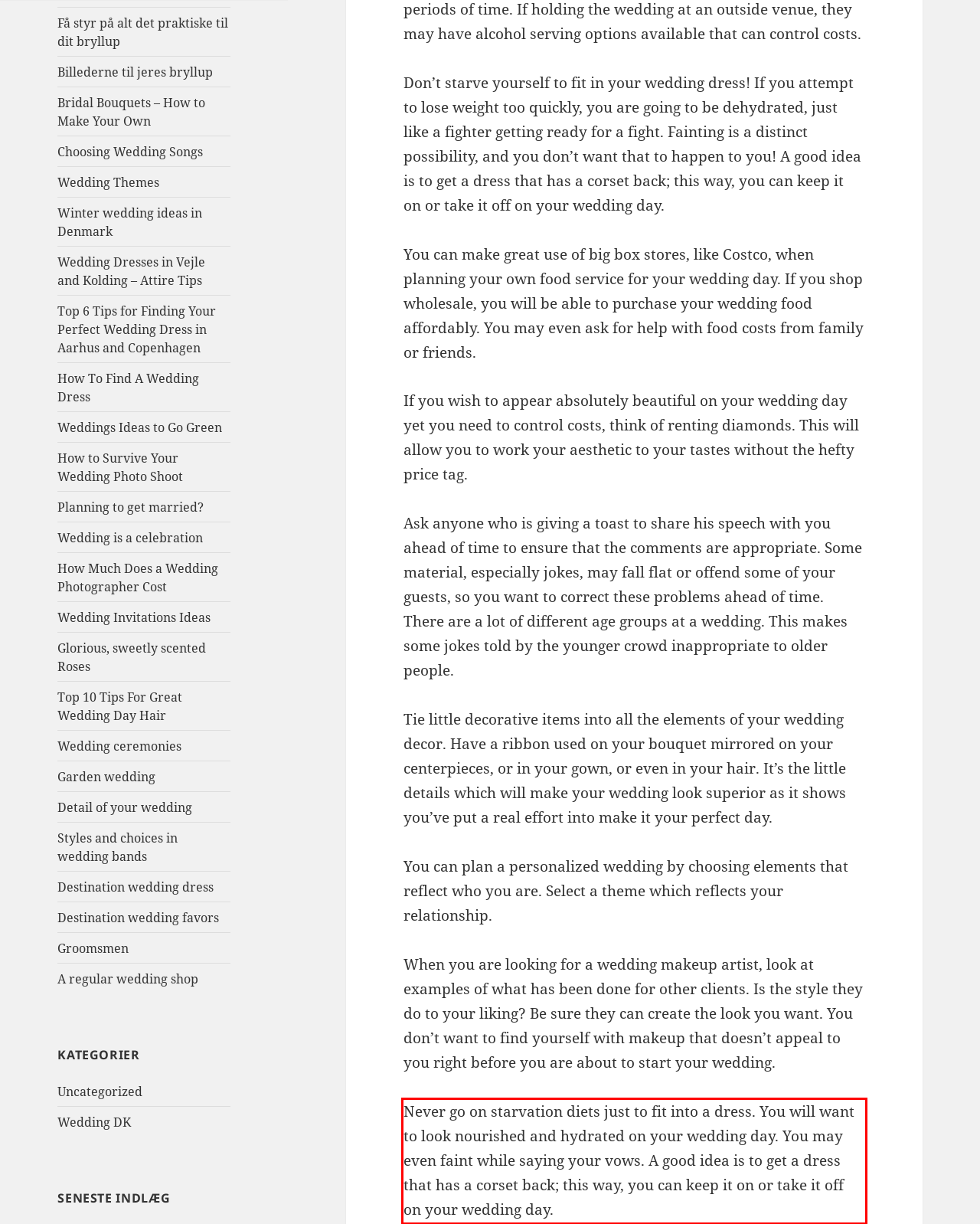Examine the screenshot of the webpage, locate the red bounding box, and perform OCR to extract the text contained within it.

Never go on starvation diets just to fit into a dress. You will want to look nourished and hydrated on your wedding day. You may even faint while saying your vows. A good idea is to get a dress that has a corset back; this way, you can keep it on or take it off on your wedding day.